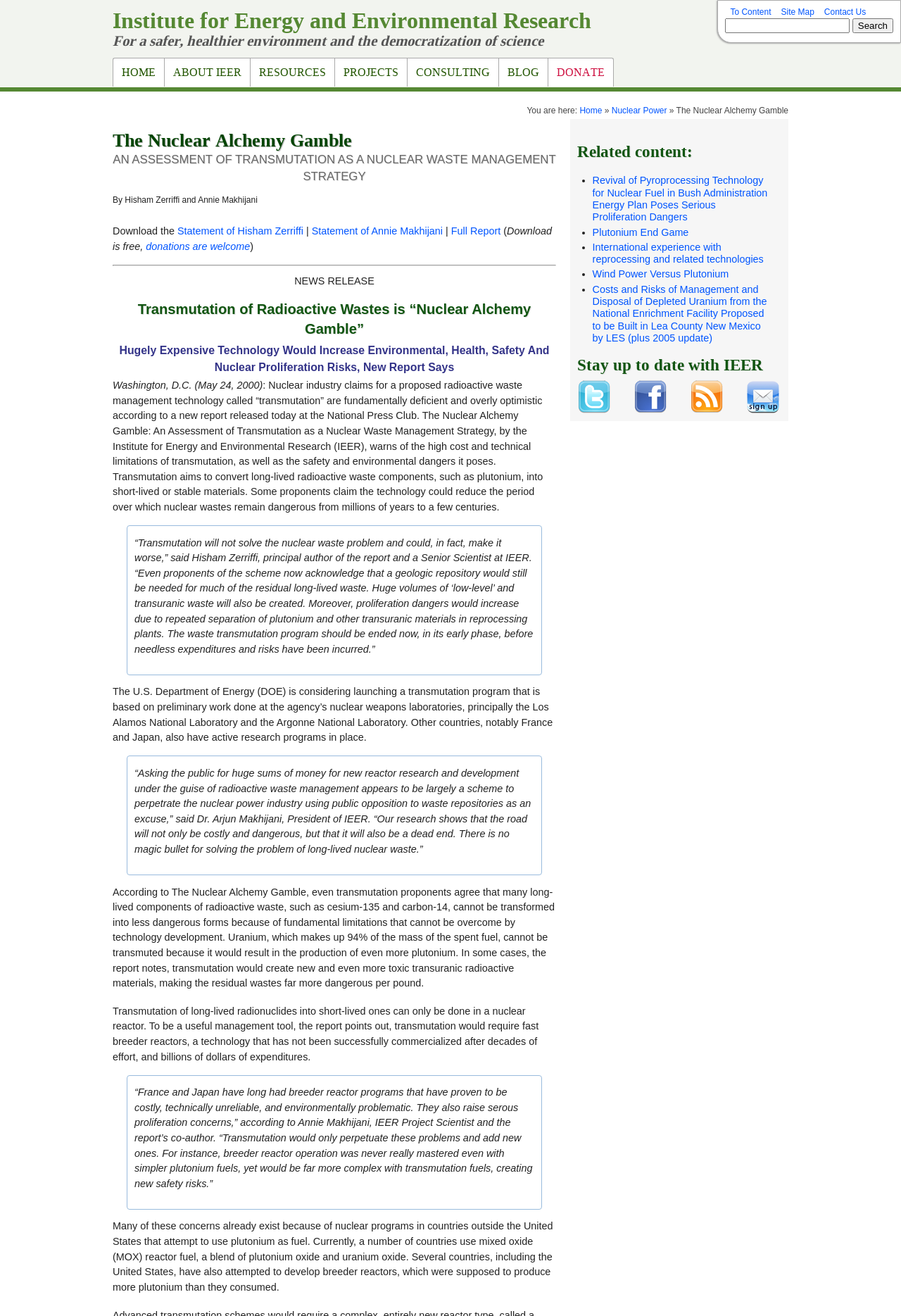Answer the question using only one word or a concise phrase: Who is the principal author of the report?

Hisham Zerriffi